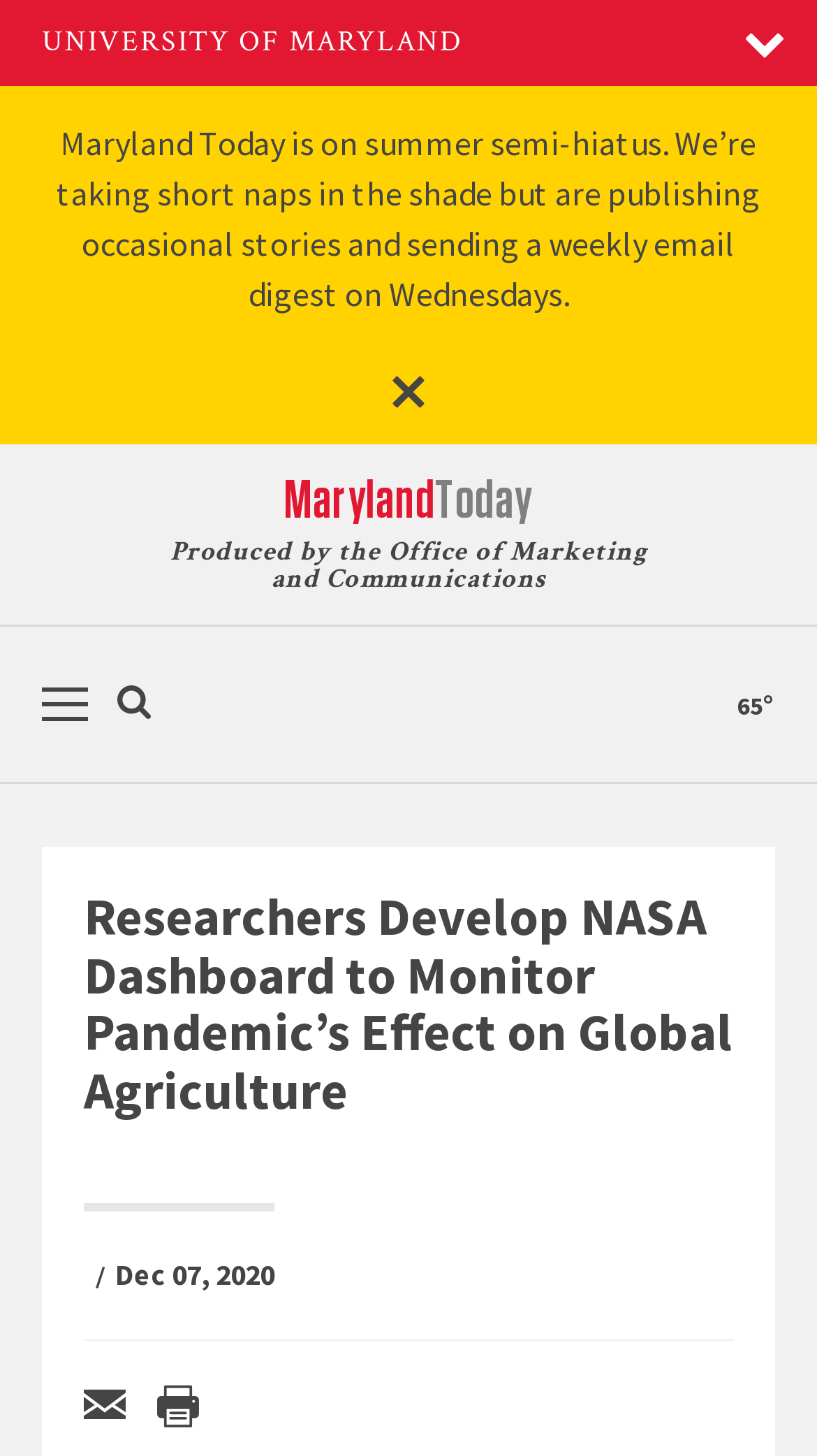What is the purpose of the button with the text 'Remove alert'?
Please provide a single word or phrase in response based on the screenshot.

To remove an alert